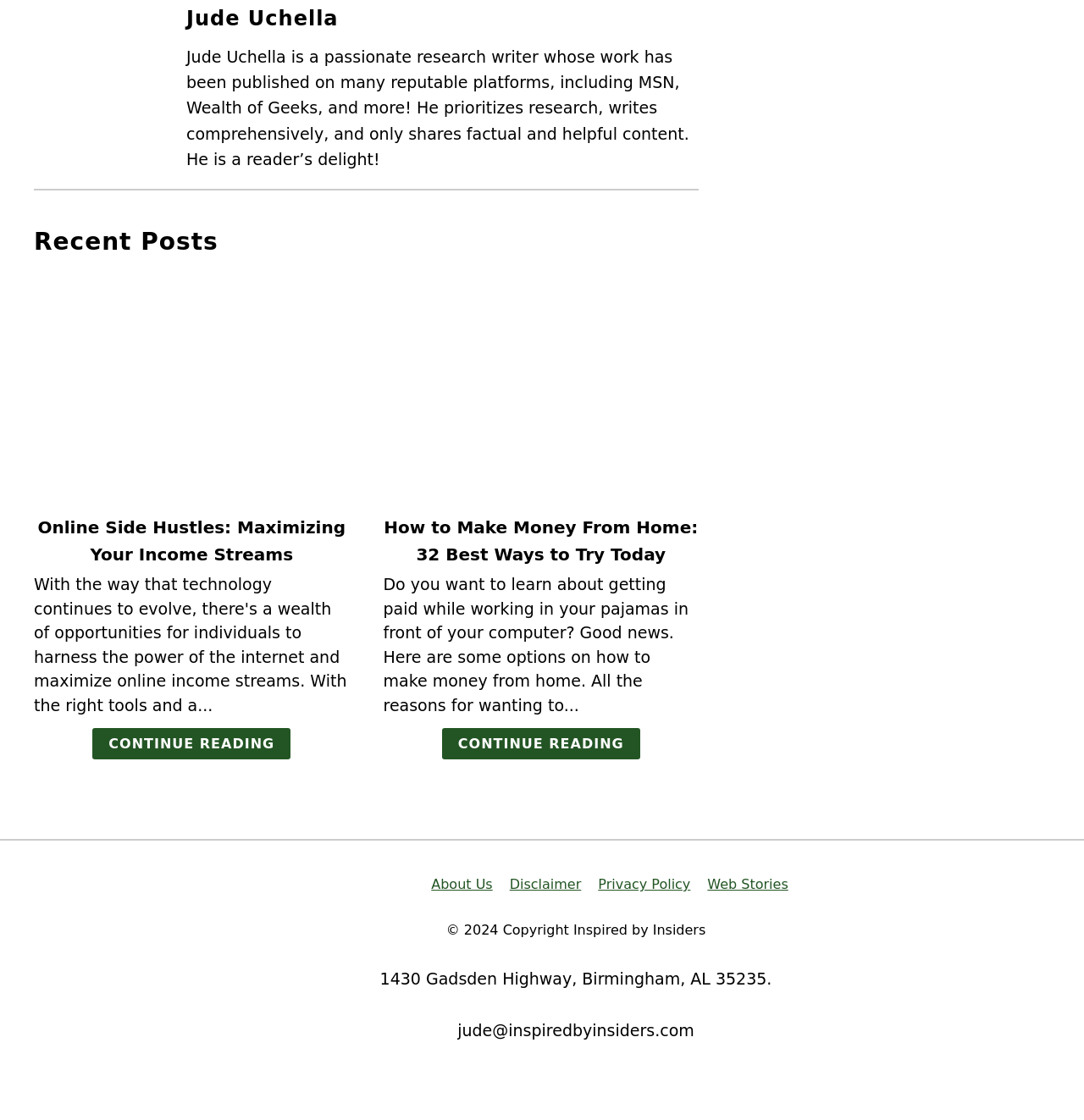Provide the bounding box coordinates for the area that should be clicked to complete the instruction: "Click on the author's name".

[0.172, 0.006, 0.312, 0.027]